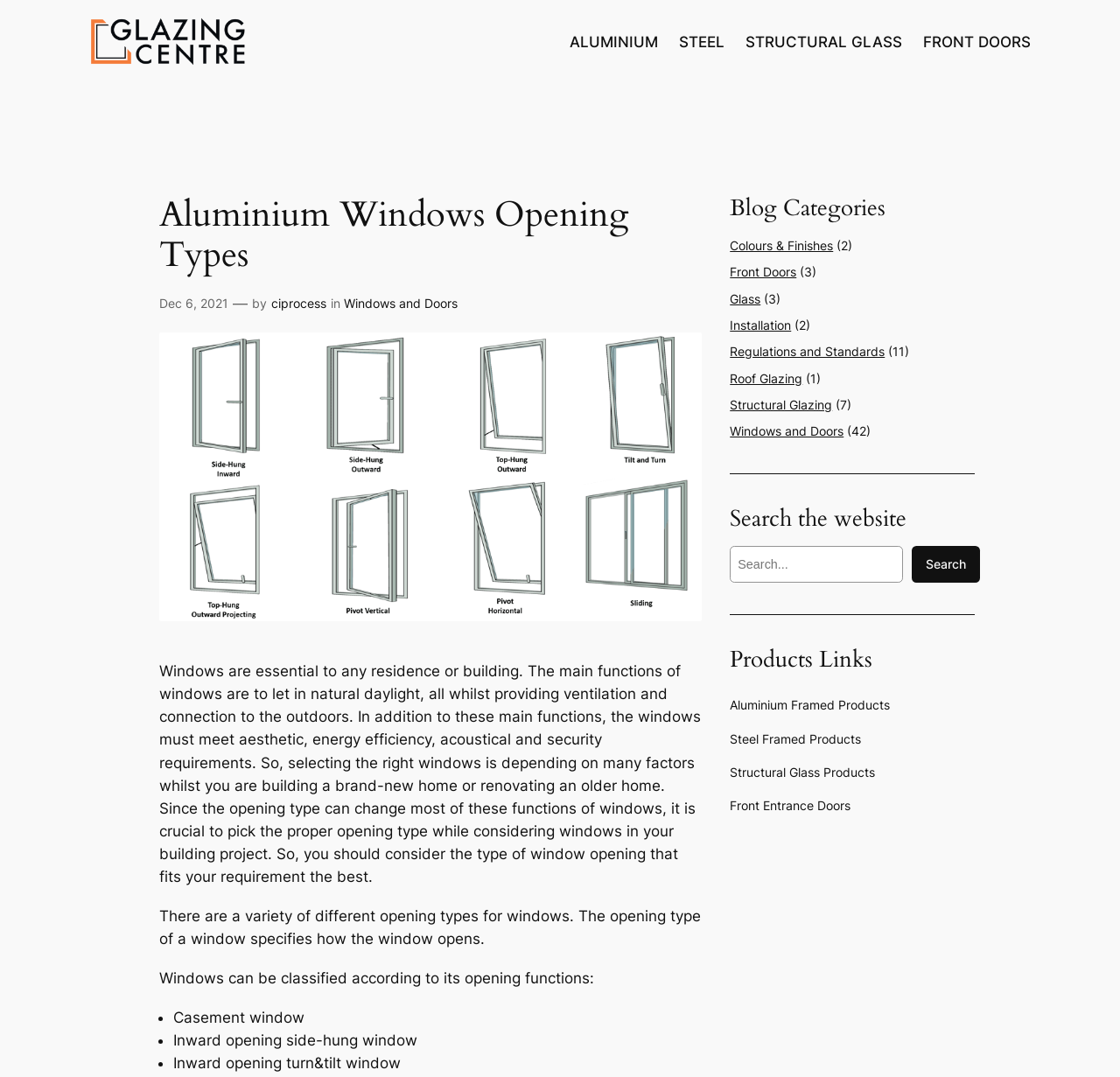What are the main functions of windows?
Using the information from the image, answer the question thoroughly.

According to the webpage, the main functions of windows are to let in natural daylight, provide ventilation, and offer a connection to the outdoors. This information is mentioned in the first paragraph of the webpage.